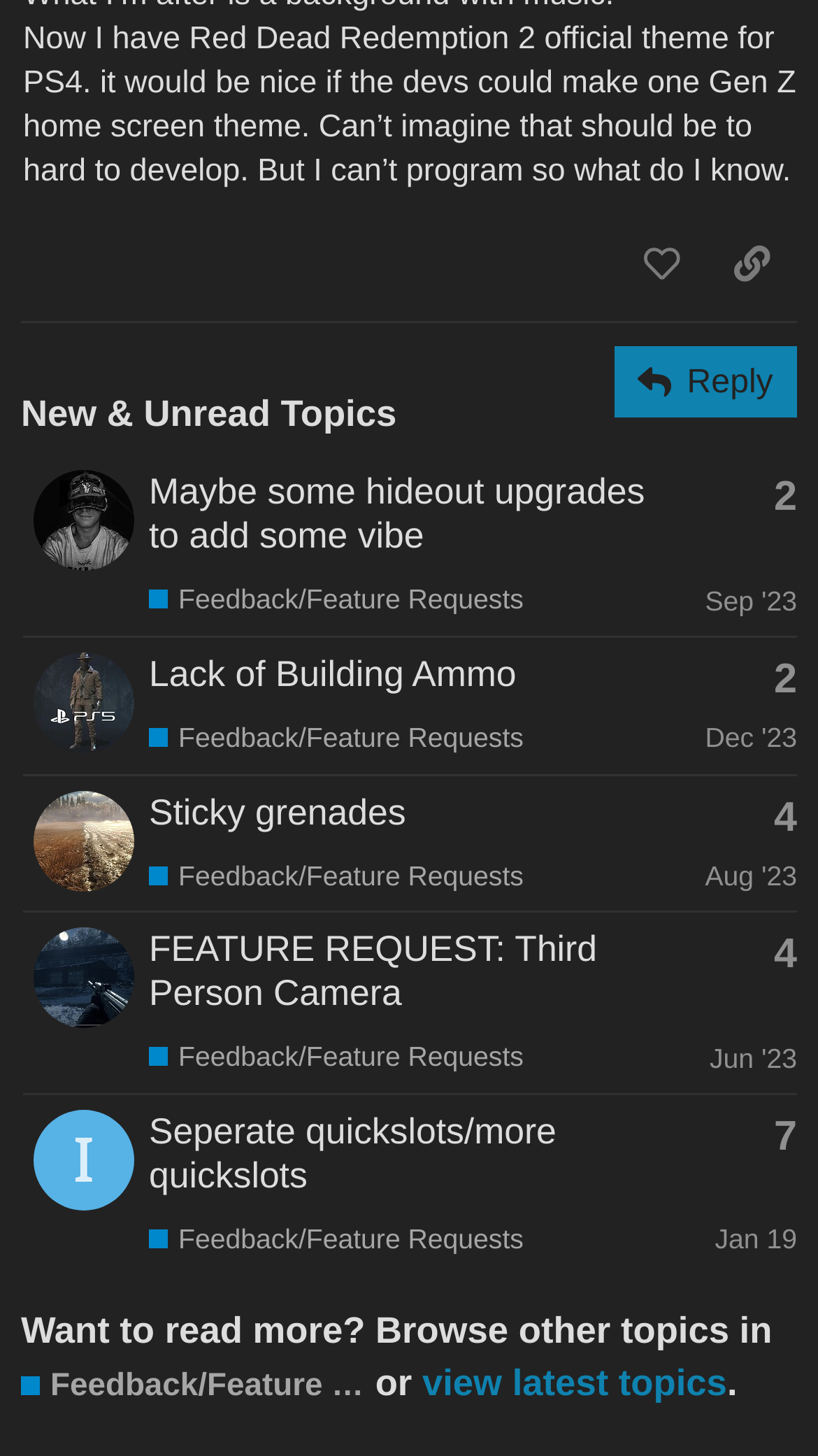Identify the bounding box coordinates of the region that should be clicked to execute the following instruction: "reply to this topic".

[0.751, 0.238, 0.974, 0.287]